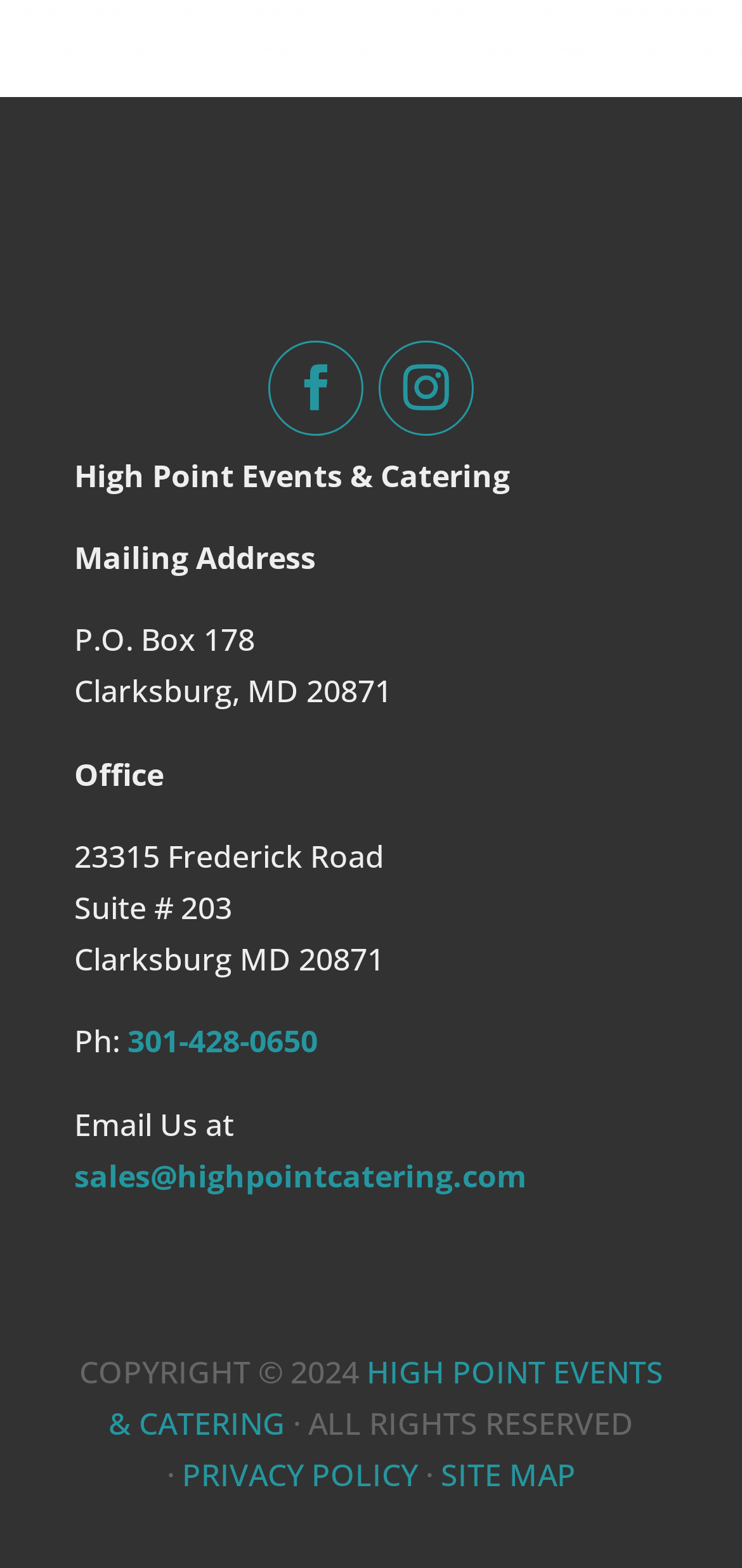Please answer the following question using a single word or phrase: 
What is the copyright year of the website?

2024